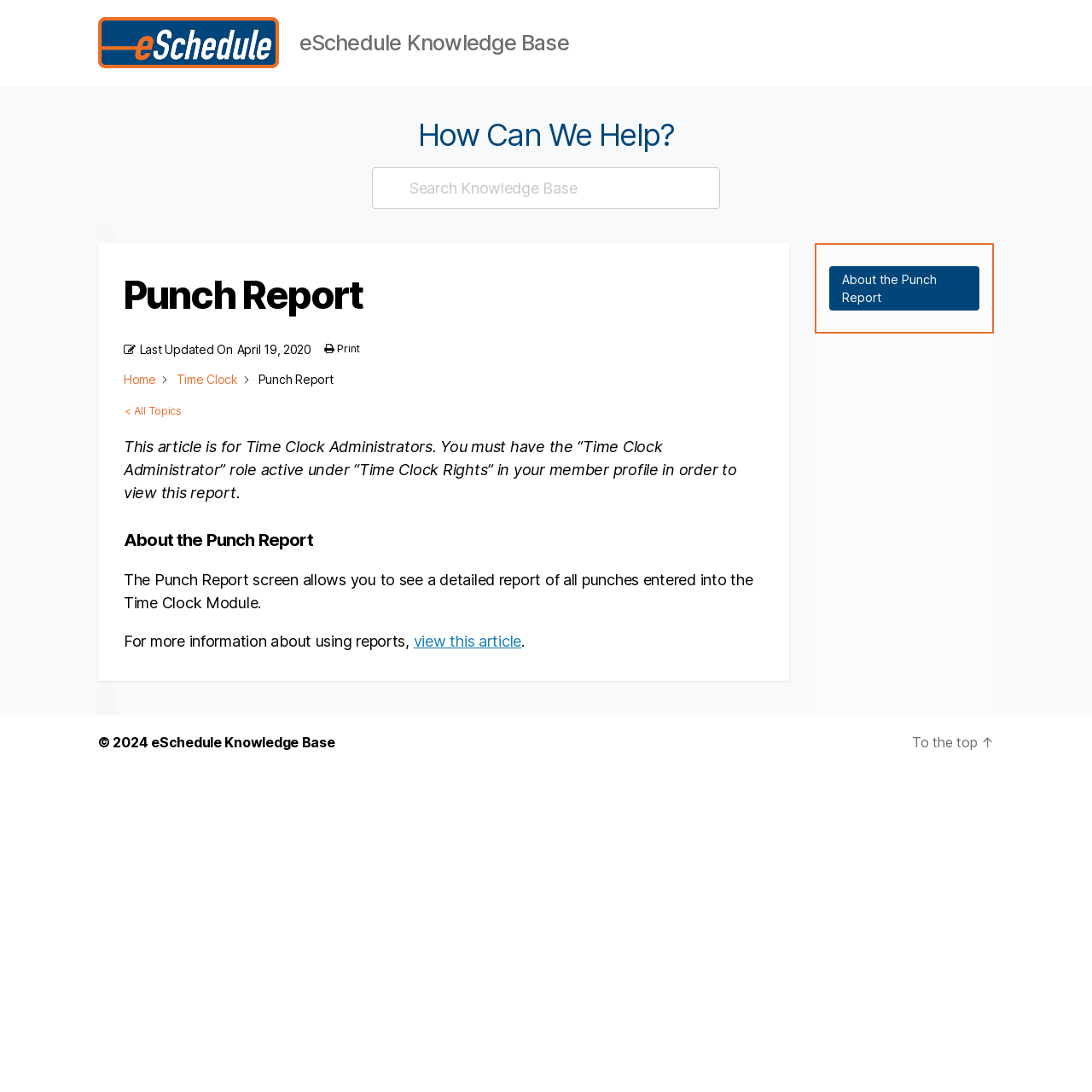Refer to the image and provide an in-depth answer to the question: 
What is the function of the 'Print' button?

The 'Print' button is likely used to print the Punch Report, as it is located near the top of the article element and has a clear label indicating its function.